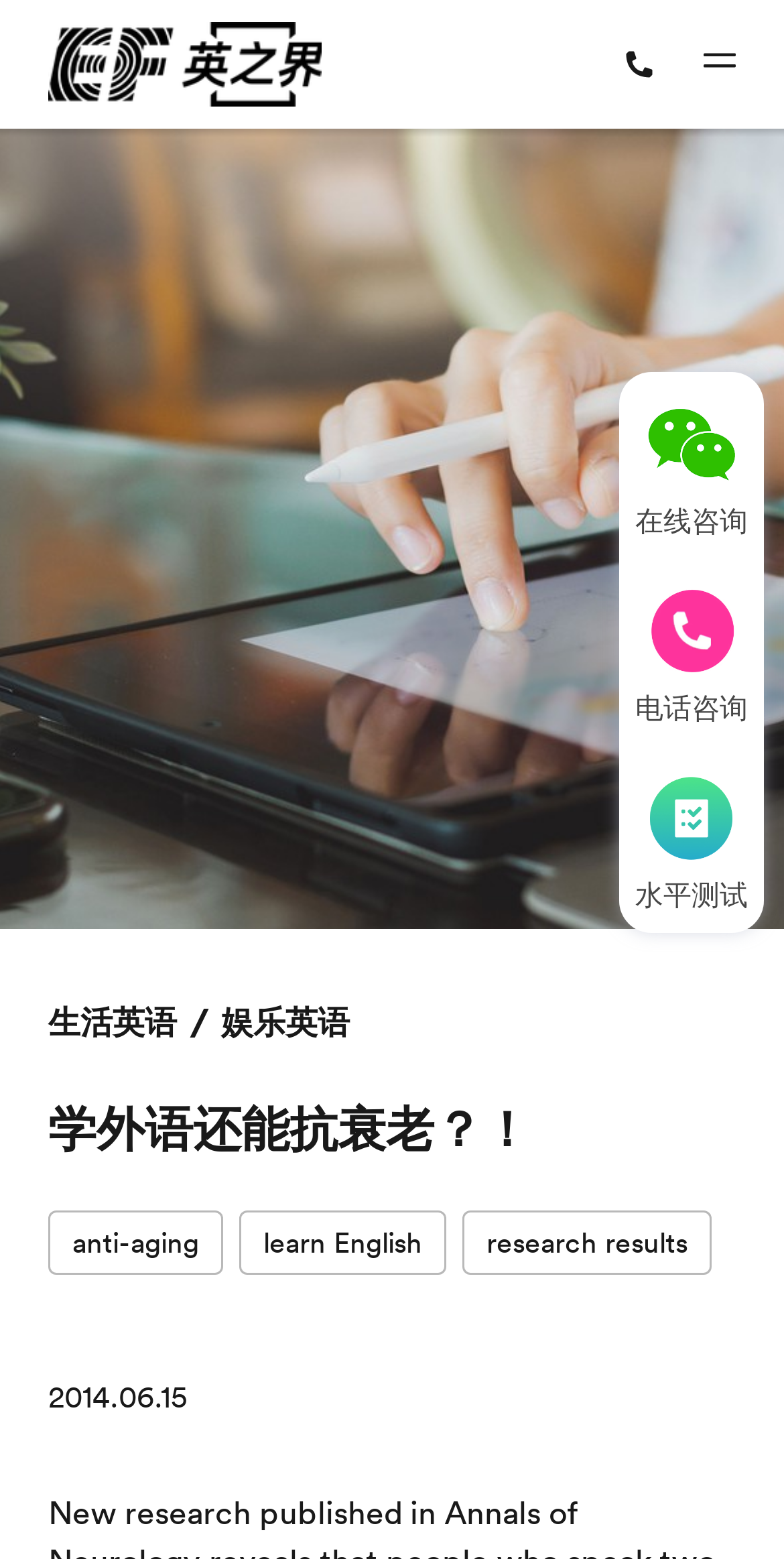Provide a one-word or one-phrase answer to the question:
What is the date of the article?

2014.06.15